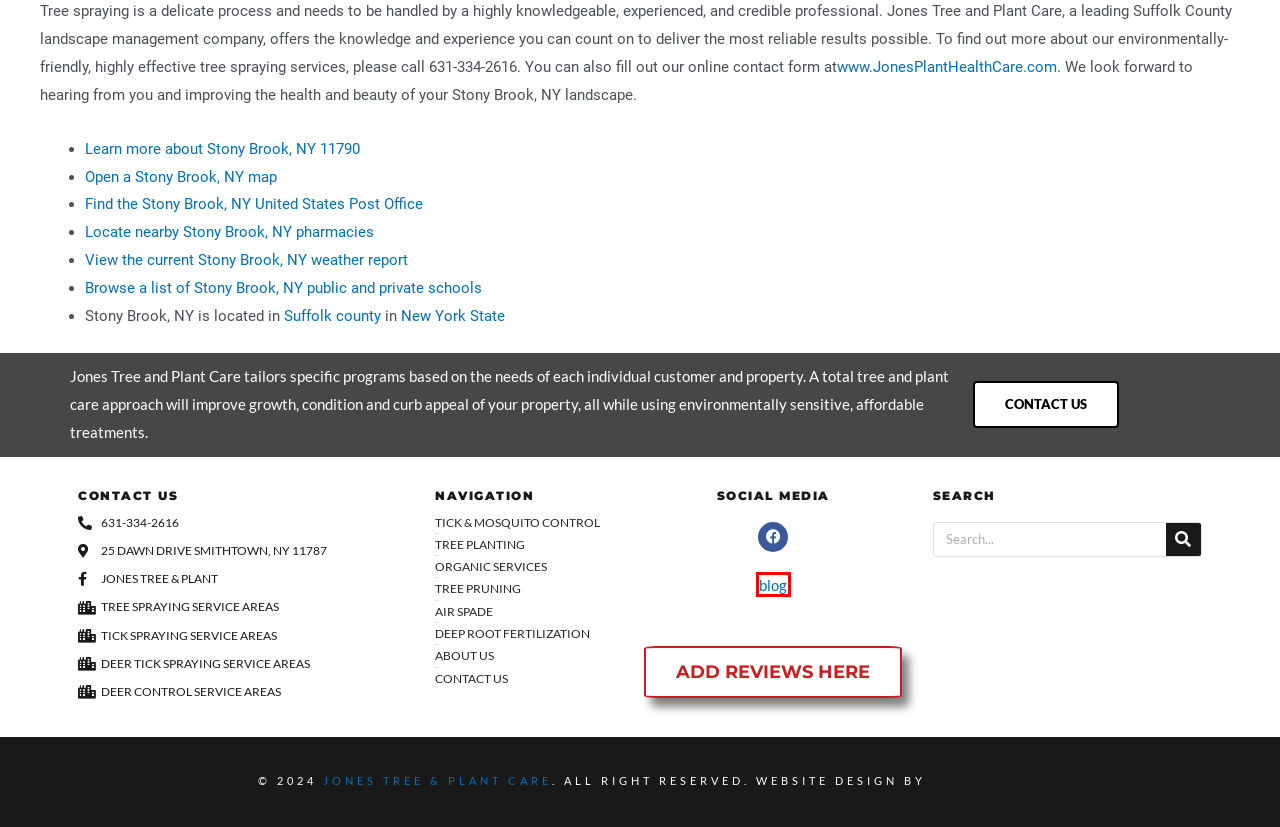Examine the screenshot of a webpage with a red bounding box around an element. Then, select the webpage description that best represents the new page after clicking the highlighted element. Here are the descriptions:
A. Weather Forecast and Conditions for Stony Brook, NY - The Weather Channel | Weather.com
B. Our blogs | Jones Tree & Plant Care
C. Tree Pruning Services | Hazard Reduction | Jones Tree & Plant Care
D. Best Public Schools in , Page 1 | GreatSchools
E. Tree Fertilizing | Deep Root Fertilization | Jones Tree & Plant Care
F. Service Areas |Tree Spraying | Jones Tree & Plant Care
G. Deer Tick Spraying Areas Served | Jones Tree & Plant Care
H. Air Spade | Soil Excavation | Jones Tree & Plant Care

B